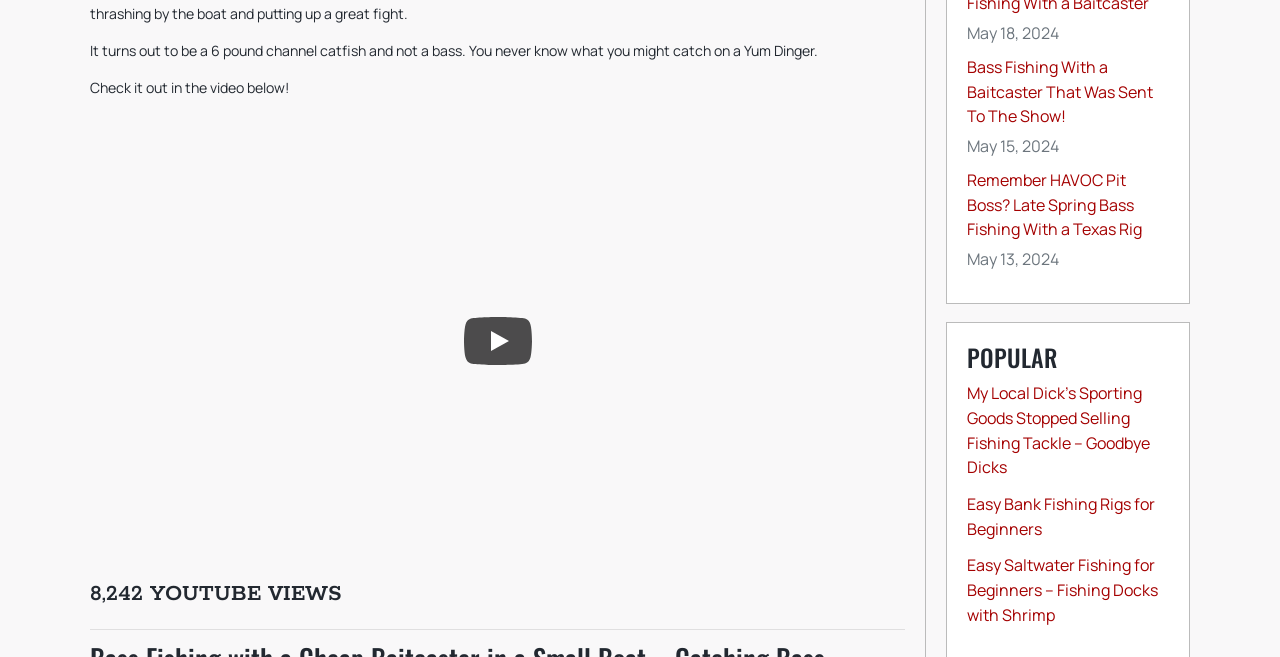What is the date of the first video link?
Please answer the question with a detailed response using the information from the screenshot.

The answer can be found in the StaticText element above the first link, which says 'May 18, 2024'.